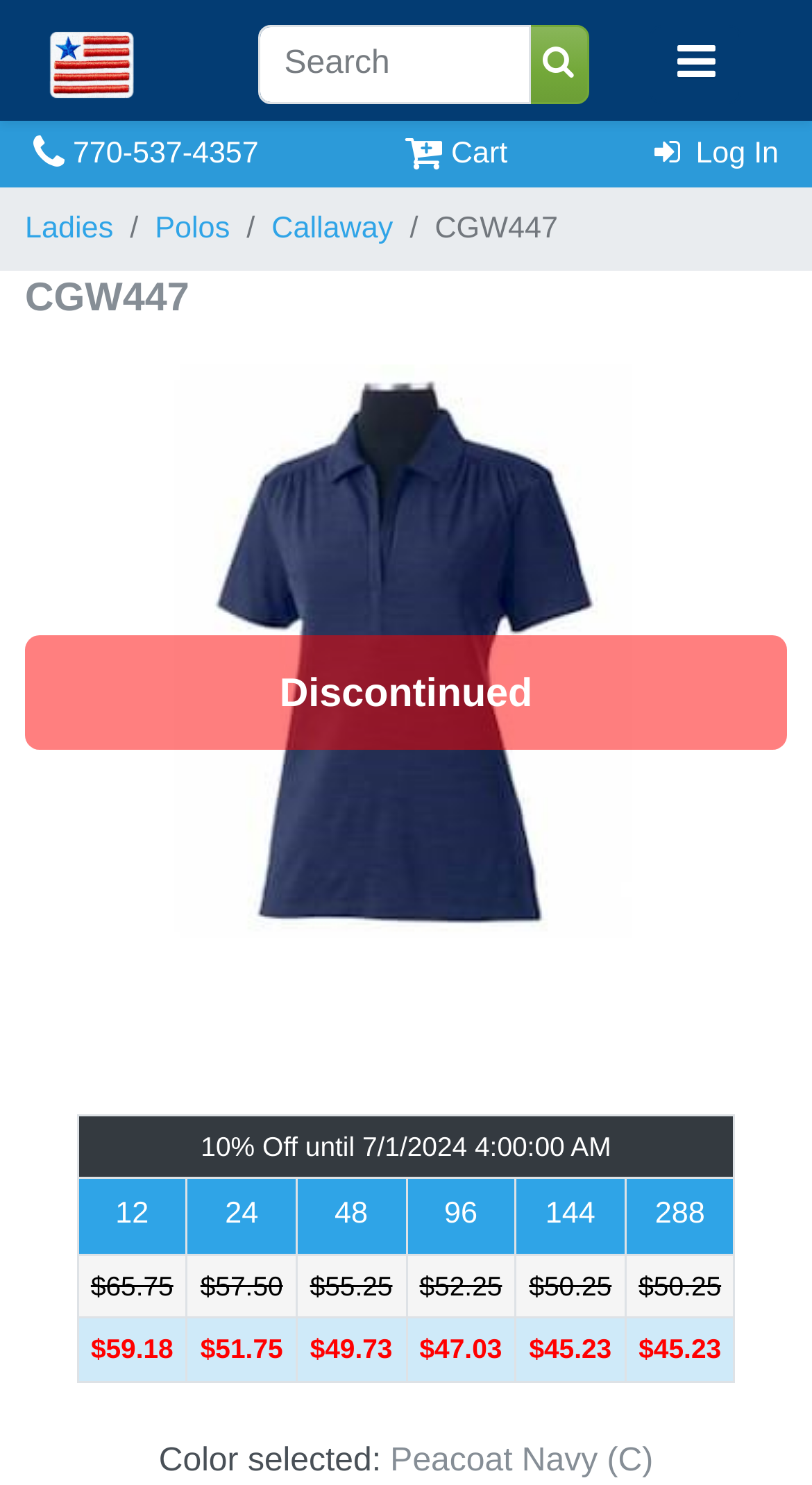What is the selected color of the polo shirt?
By examining the image, provide a one-word or phrase answer.

Peacoat Navy (C)